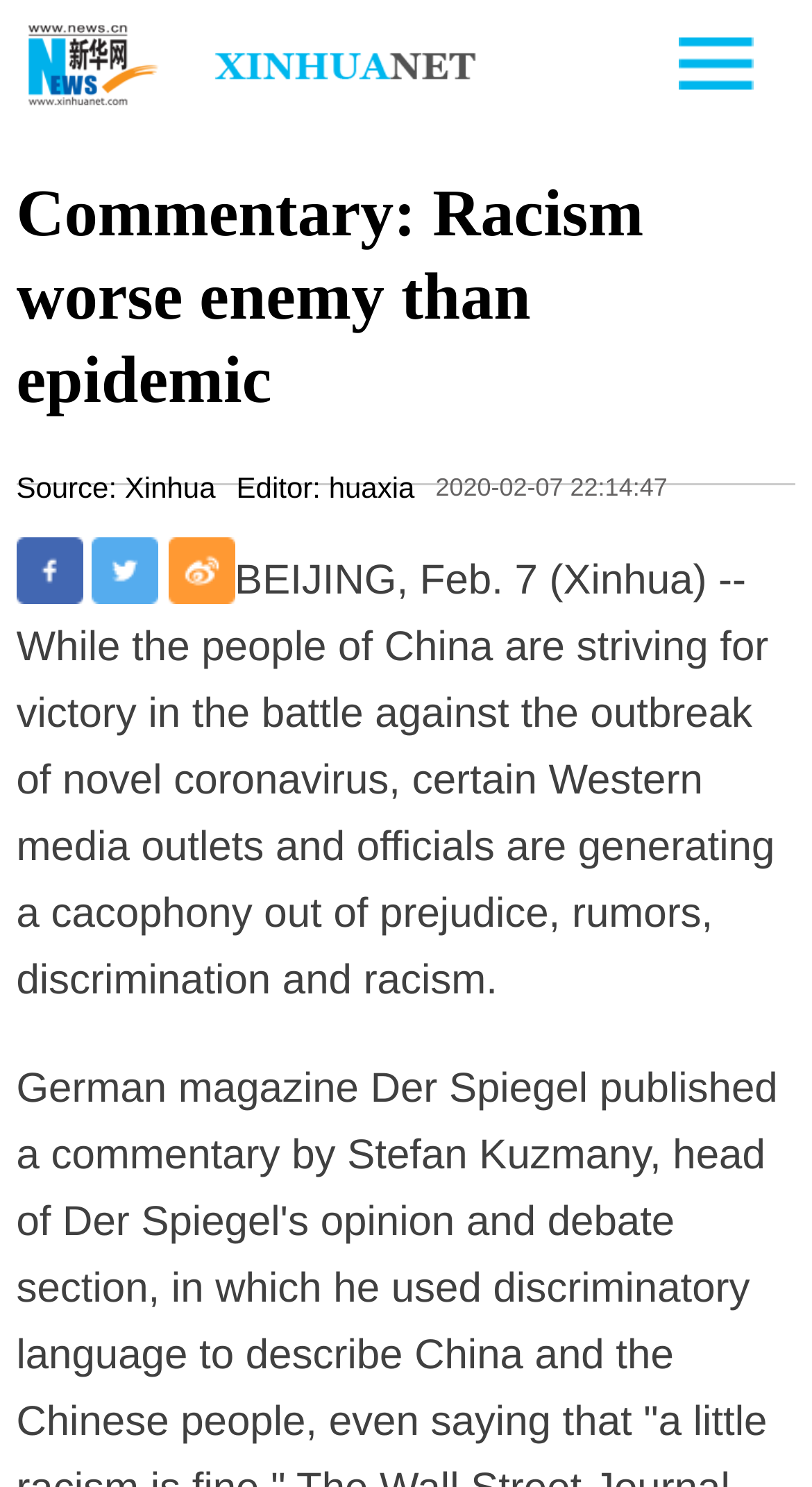What is the date of the article?
Refer to the screenshot and deliver a thorough answer to the question presented.

I found the answer by looking at the static text element with the content '2020-02-07 22:14:47' located at the top of the webpage, which indicates the date and time of the article.